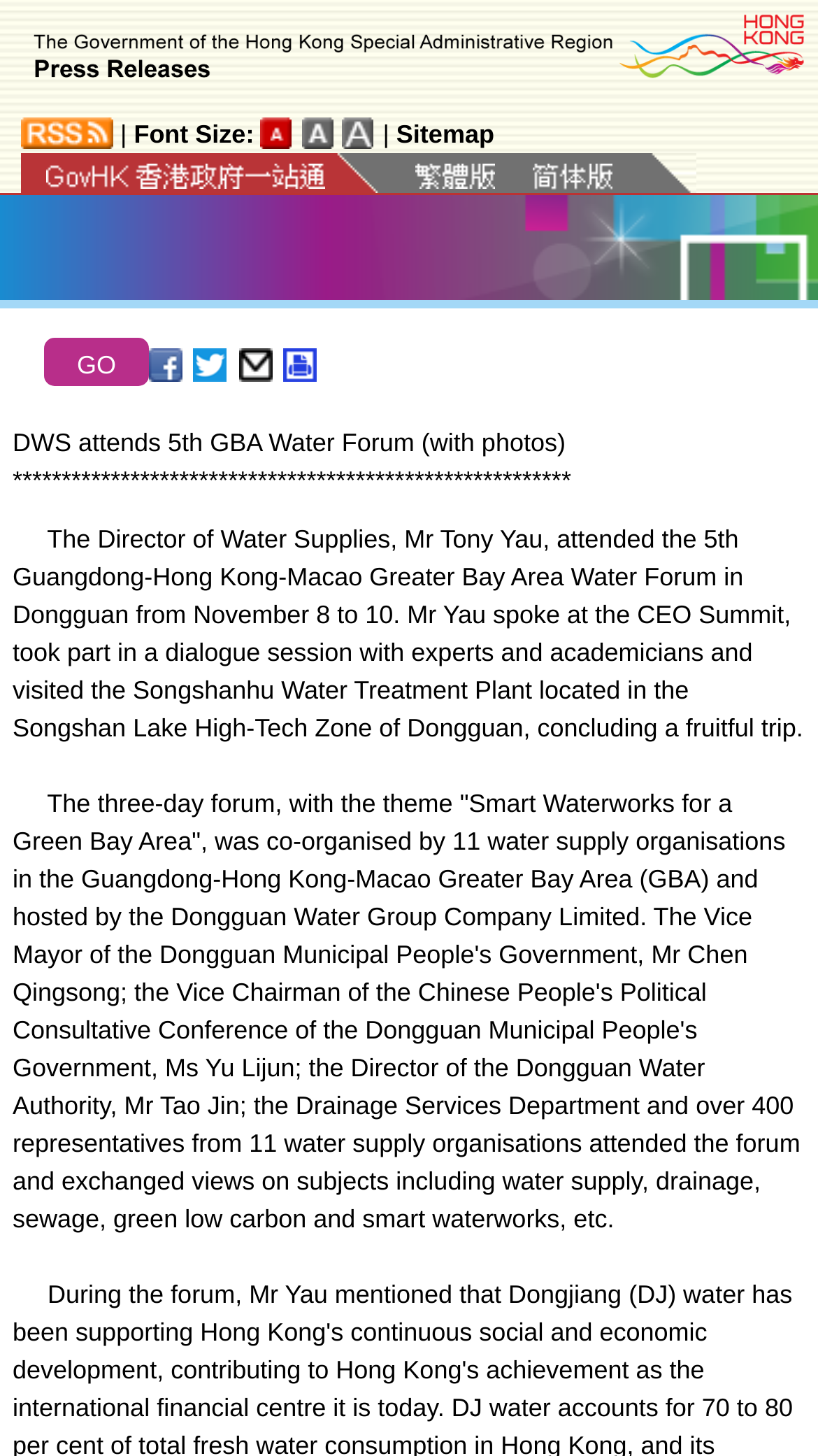Identify the bounding box coordinates of the clickable section necessary to follow the following instruction: "Share on Facebook". The coordinates should be presented as four float numbers from 0 to 1, i.e., [left, top, right, bottom].

[0.182, 0.239, 0.228, 0.262]